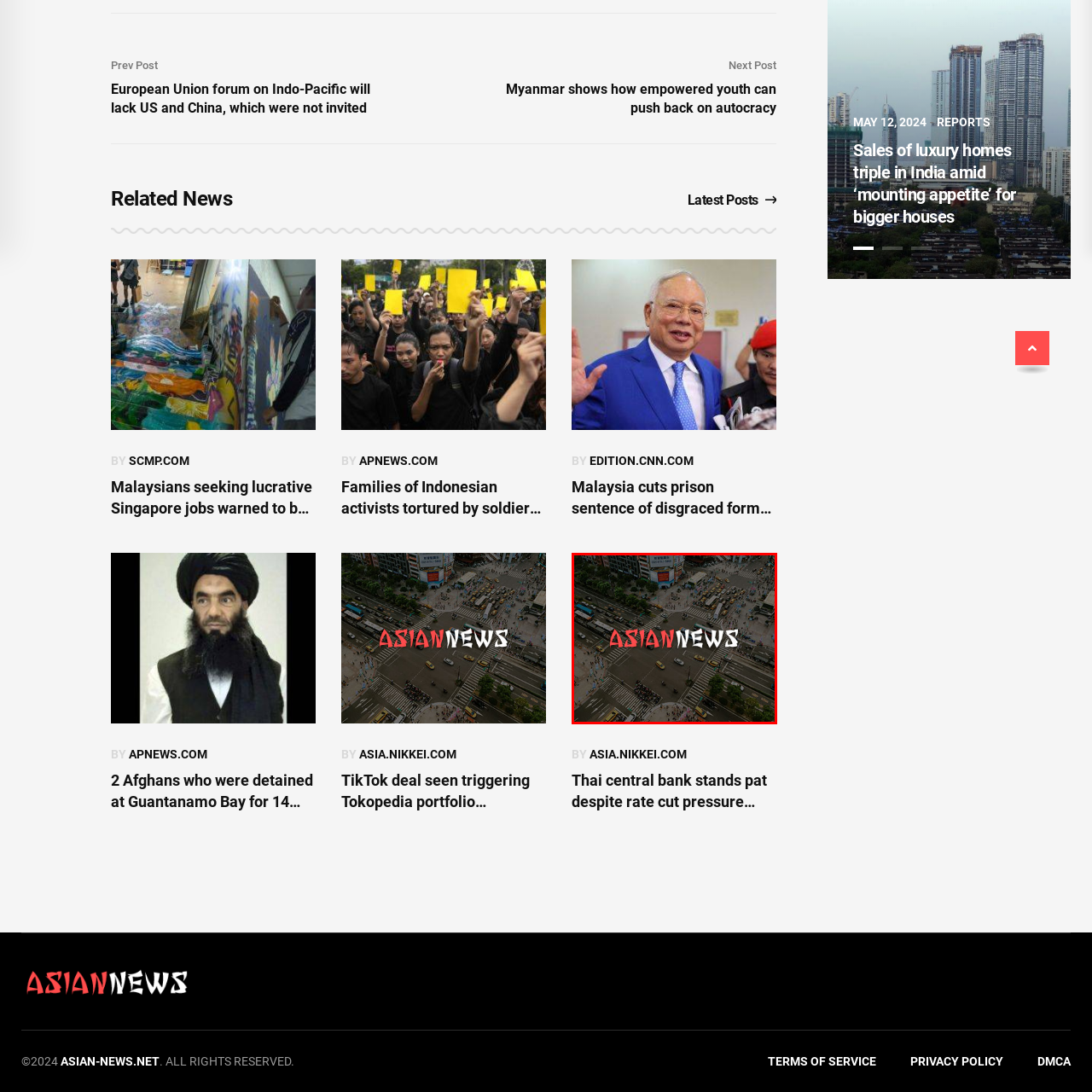Look at the area within the red bounding box, provide a one-word or phrase response to the following question: What region does the image represent?

Asia